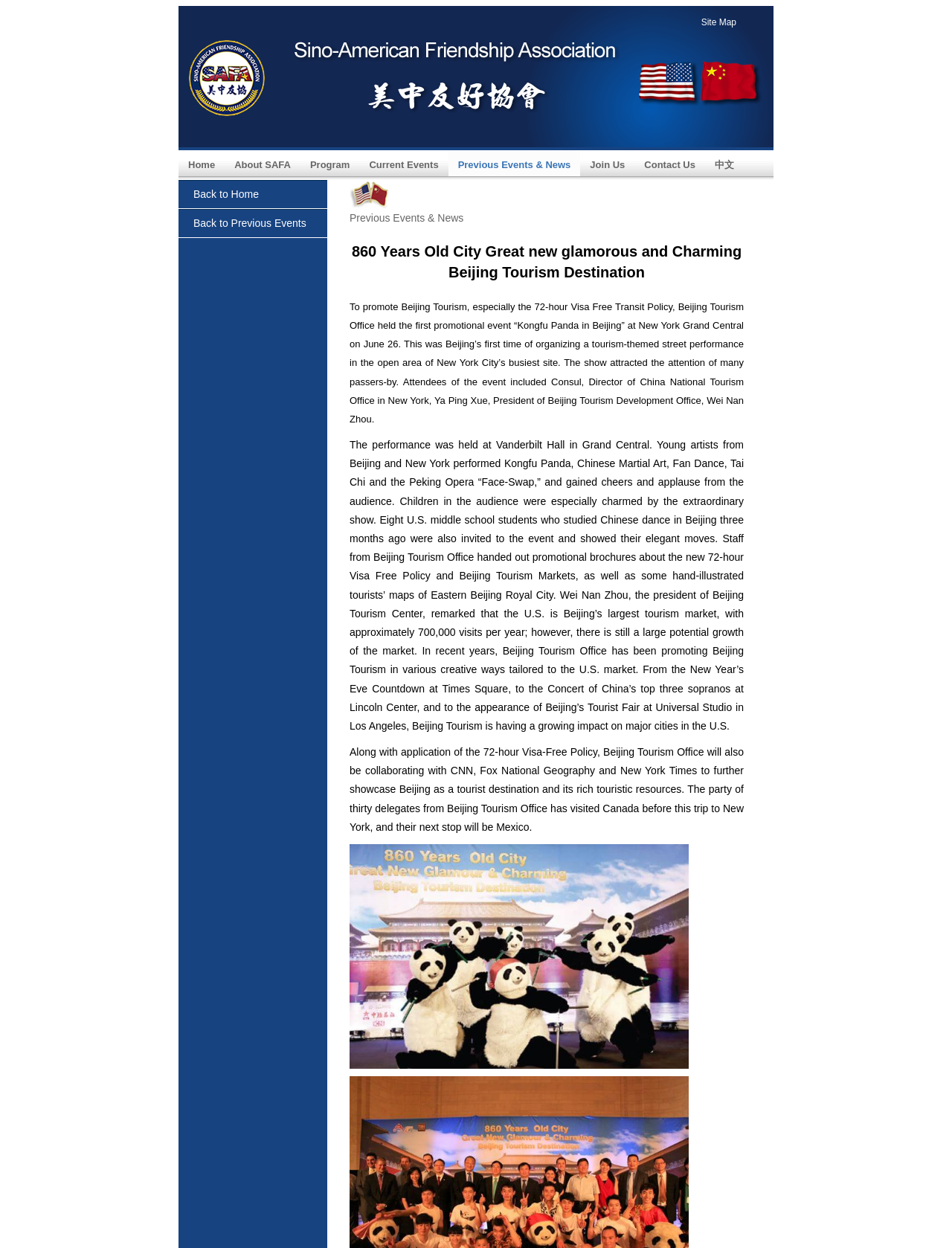Articulate a detailed summary of the webpage's content and design.

The webpage is about promoting Beijing Tourism, specifically highlighting the 72-hour Visa Free Transit Policy. At the top, there is a header image and a navigation menu with links to "Site Map", "Home", "About SAFA", "Program", "Current Events", "Previous Events & News", "Join Us", "Contact Us", and "中文". 

Below the navigation menu, there are two links, "Back to Home" and "Back to Previous Events", followed by an image and a heading that reads "860 Years Old City Great new glamorous and Charming Beijing Tourism Destination". 

The main content of the webpage is a series of paragraphs that describe a promotional event called "Kongfu Panda in Beijing" held at New York Grand Central. The event aimed to promote Beijing Tourism and featured performances such as Kongfu Panda, Chinese Martial Art, and the Peking Opera. The event was attended by officials from Beijing Tourism Office and China National Tourism Office in New York, and also included a promotional activity where staff handed out brochures and maps about Beijing Tourism. 

The webpage also mentions that Beijing Tourism Office has been promoting Beijing Tourism in various creative ways in the US market, including events at Times Square, Lincoln Center, and Universal Studio in Los Angeles. Additionally, the office plans to collaborate with CNN, Fox National Geography, and New York Times to showcase Beijing as a tourist destination.